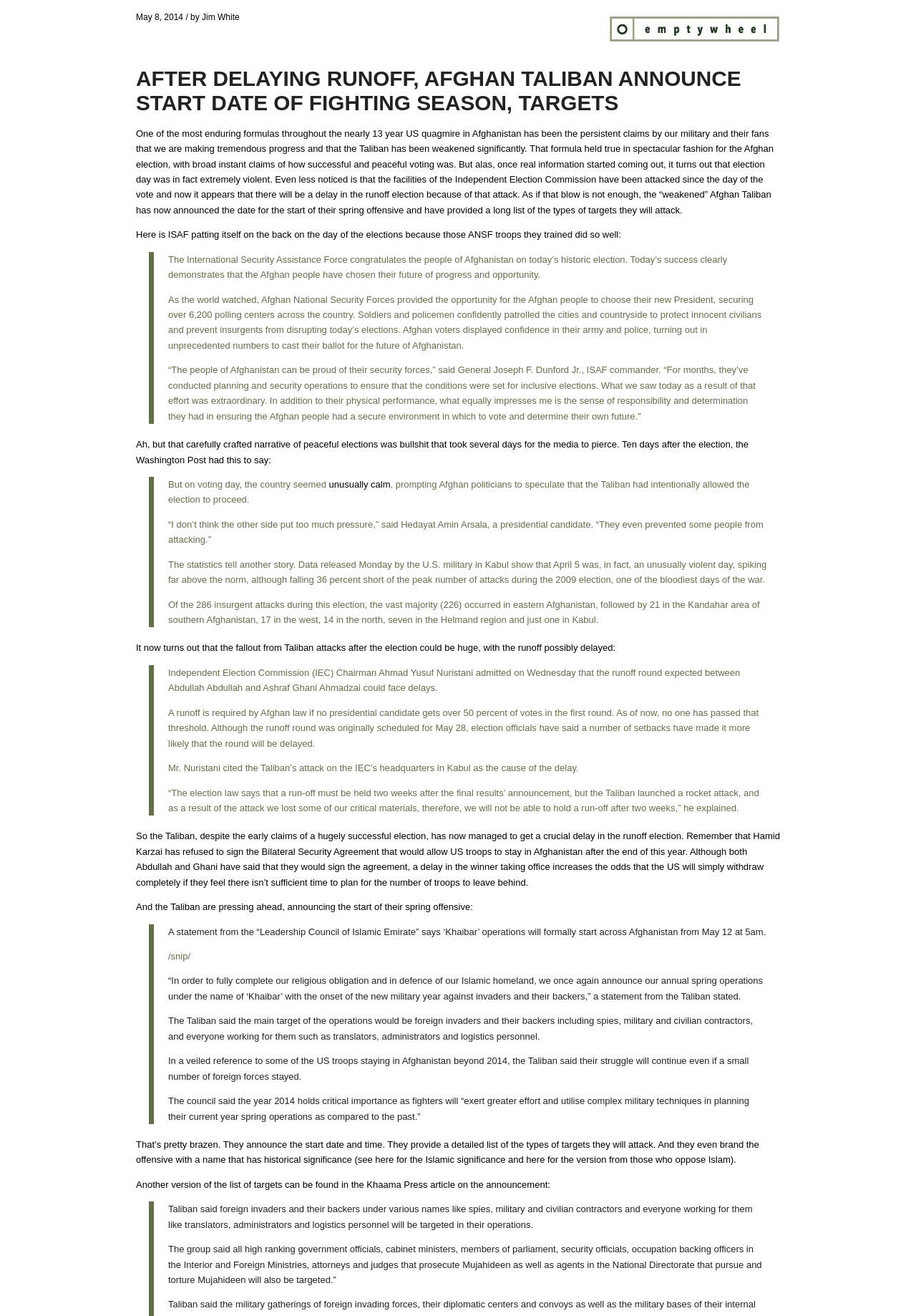Can you determine the bounding box coordinates of the area that needs to be clicked to fulfill the following instruction: "Read the article from Khaama Press"?

[0.4, 0.896, 0.497, 0.904]